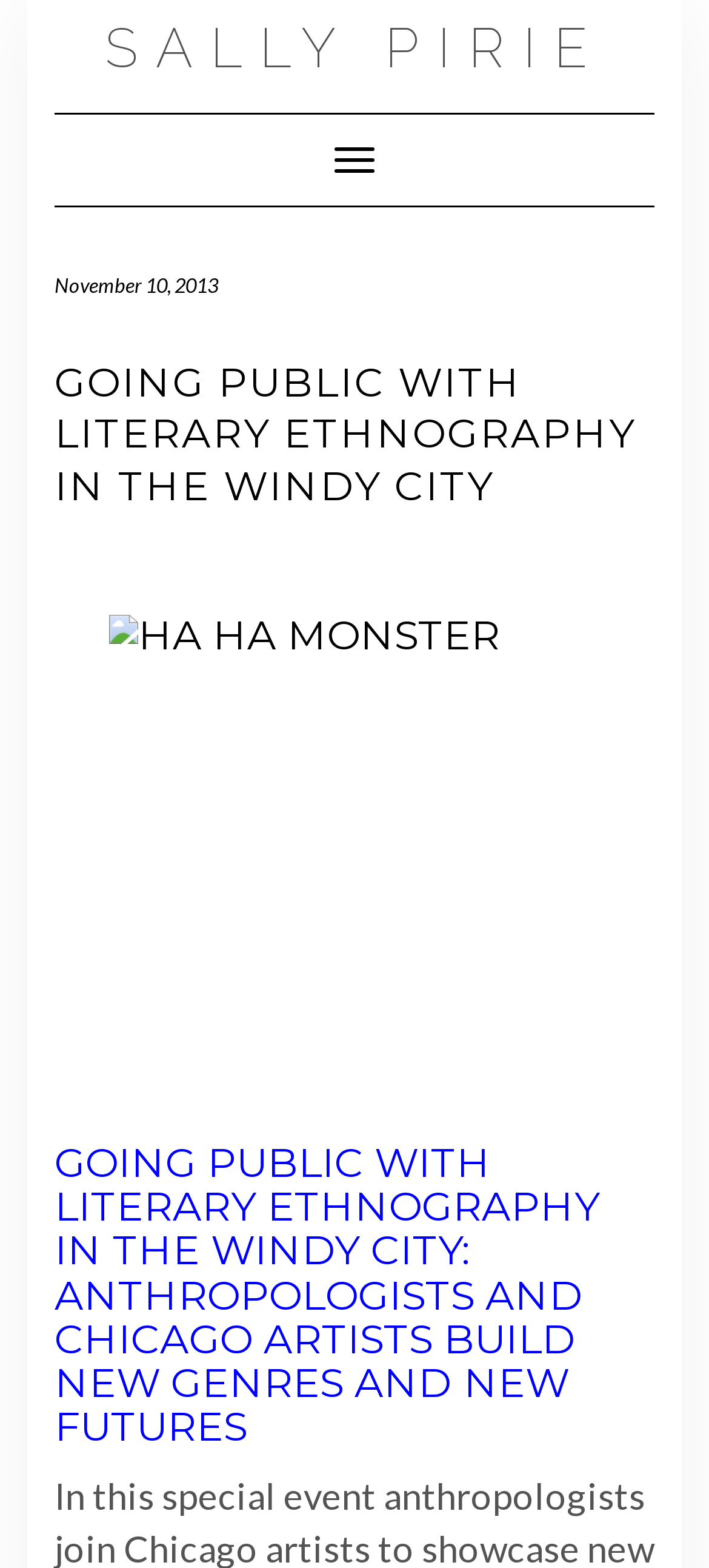Create an in-depth description of the webpage, covering main sections.

The webpage is about Dr. Sally Pirie's work on literary ethnography in Chicago. At the top left of the page, there is a link to Dr. Sally Pirie's profile or website. Below it, there is a main navigation section that takes up most of the top area of the page. Within this section, there is a toggle navigation button on the right side. 

On the left side of the navigation section, there is a date "November 10, 2013" displayed. Below the navigation section, there is a heading that reads "GOING PUBLIC WITH LITERARY ETHNOGRAPHY IN THE WINDY CITY". 

Following this heading, there is a brief empty space, and then another heading that is more detailed, describing the project "GOING PUBLIC WITH LITERARY ETHNOGRAPHY IN THE WINDY CITY: ANTHROPOLOGISTS AND CHICAGO ARTISTS BUILD NEW GENRES AND NEW FUTURES". This heading spans almost the entire width of the page. 

To the left of this detailed heading, there is an image of a "ha ha monster", which takes up a significant portion of the page's height.